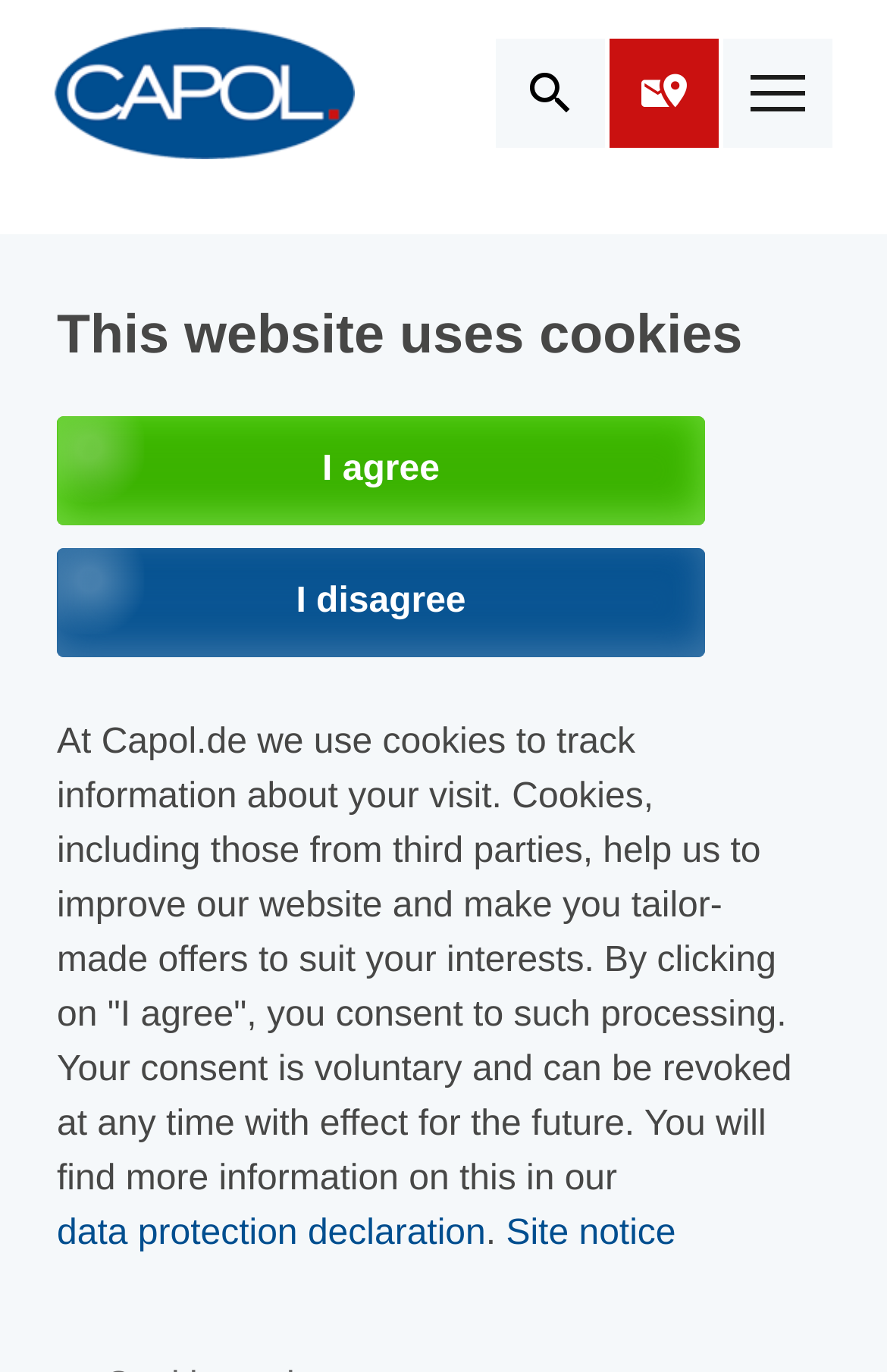Find the bounding box coordinates of the element to click in order to complete the given instruction: "Toggle applications menu."

[0.81, 0.136, 0.969, 0.239]